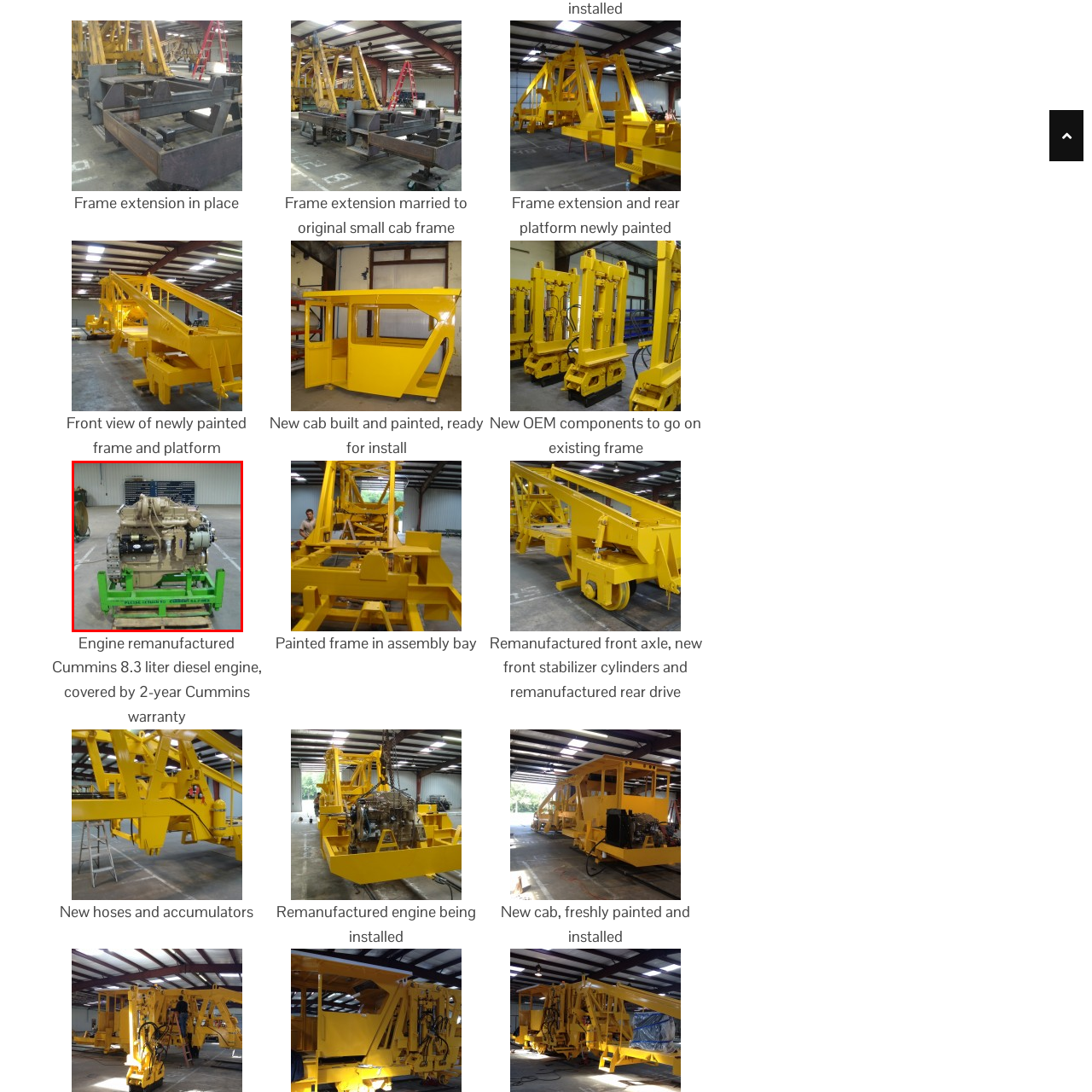Analyze the content inside the red-marked area, How many years of warranty does the engine have? Answer using only one word or a concise phrase.

two